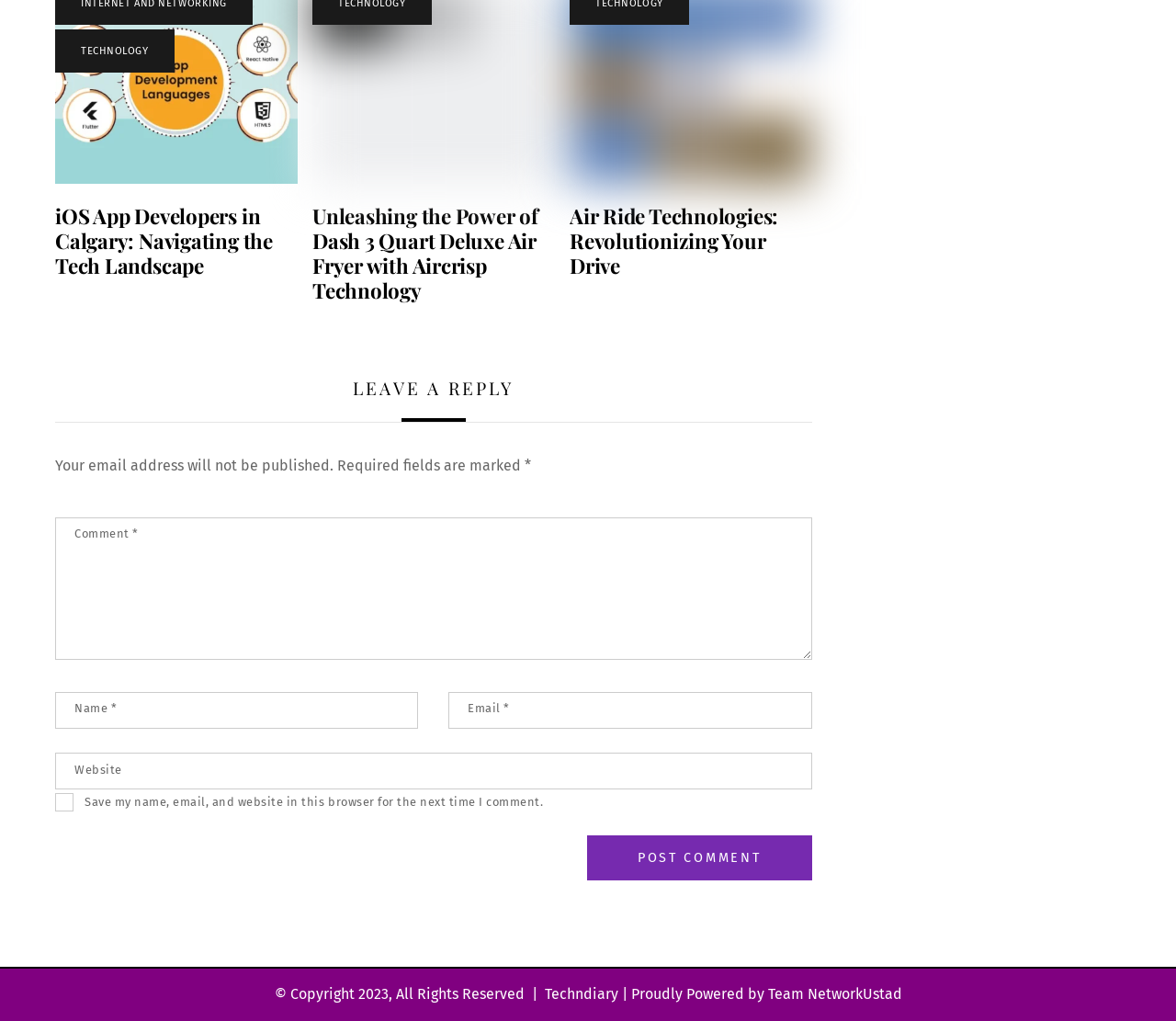Find the bounding box coordinates of the clickable area that will achieve the following instruction: "Leave a reply".

[0.047, 0.368, 0.69, 0.414]